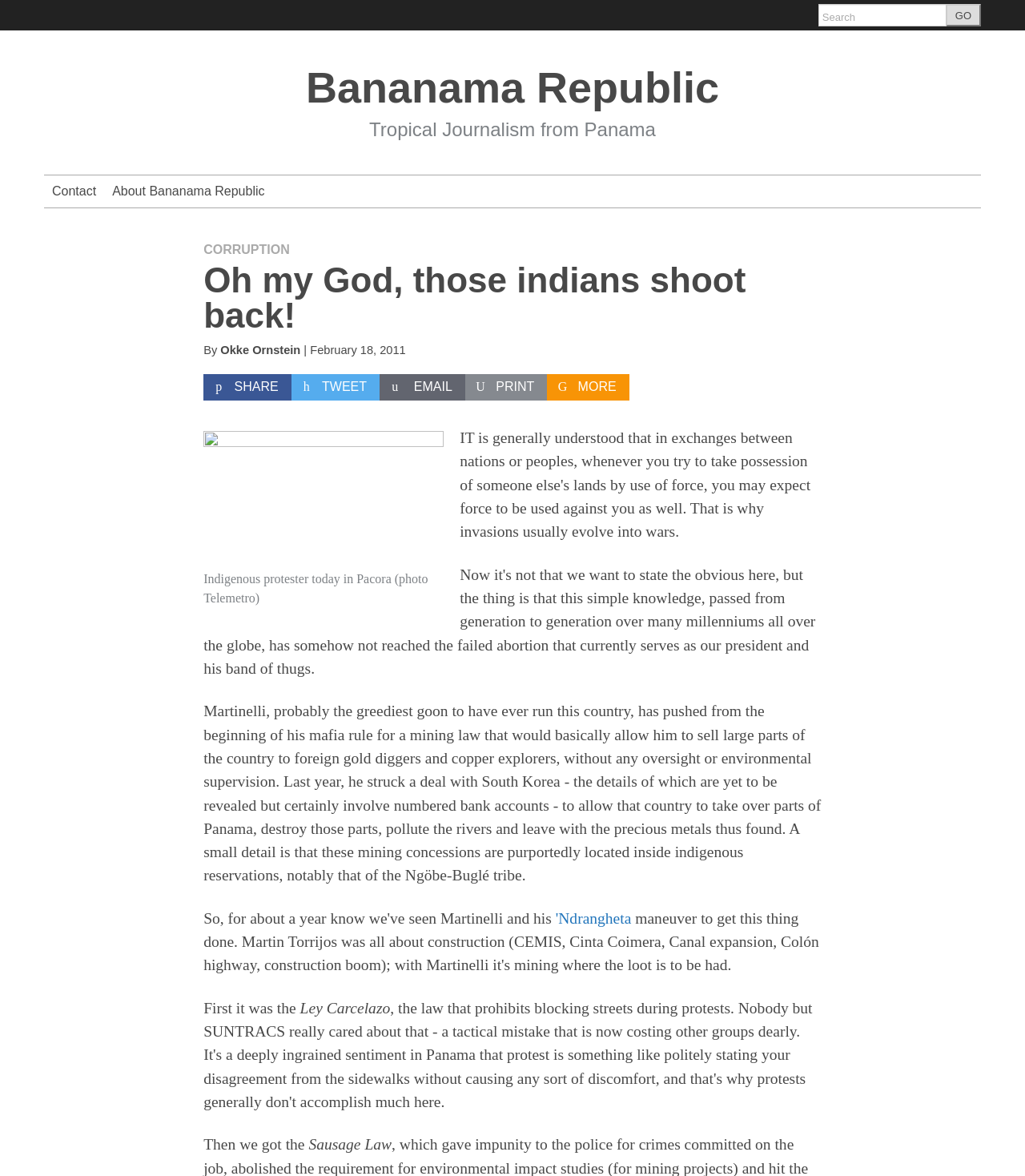Please indicate the bounding box coordinates for the clickable area to complete the following task: "Read about 'Oh my God, those indians shoot back!' article". The coordinates should be specified as four float numbers between 0 and 1, i.e., [left, top, right, bottom].

[0.199, 0.205, 0.801, 0.283]